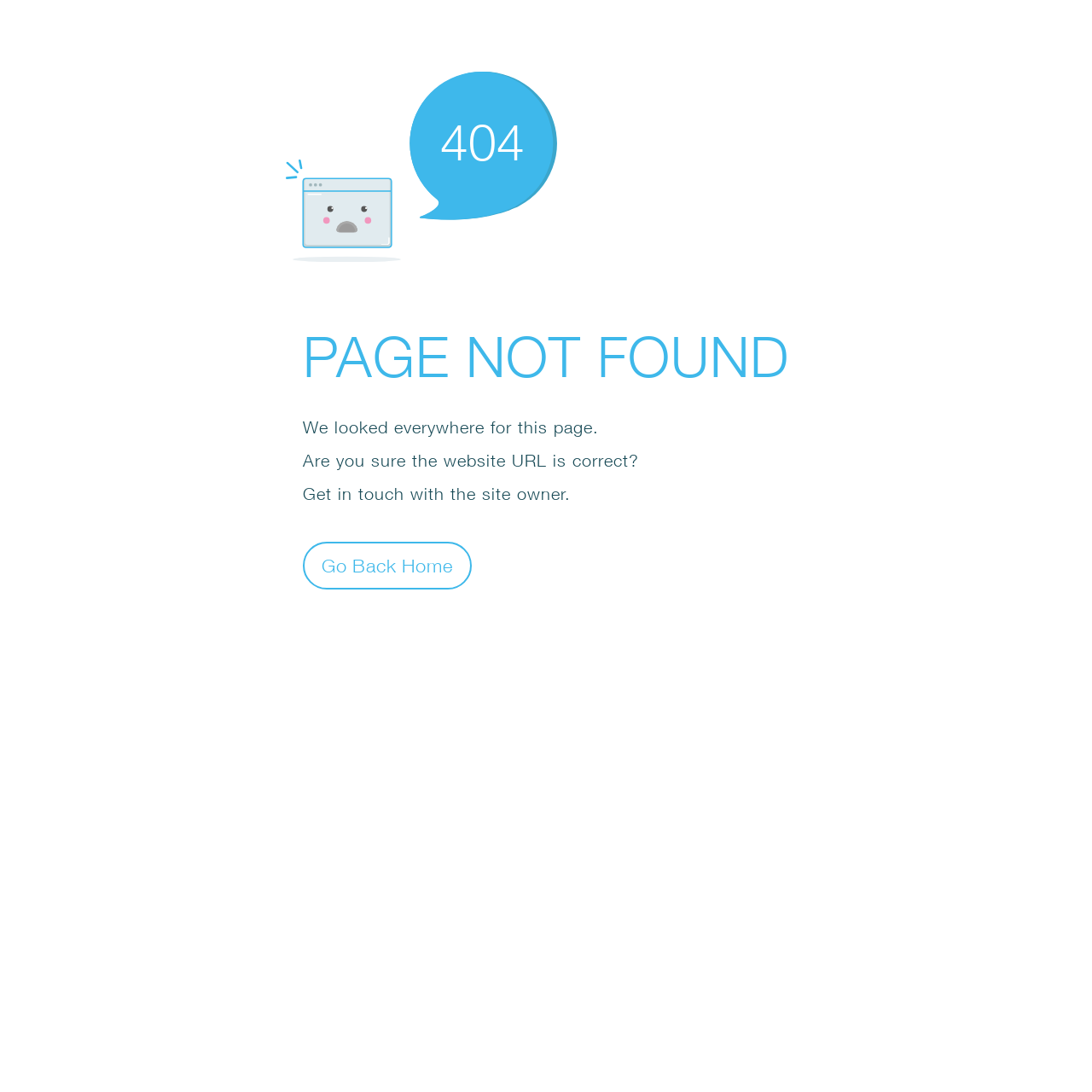What is the available action?
Respond with a short answer, either a single word or a phrase, based on the image.

Go Back Home